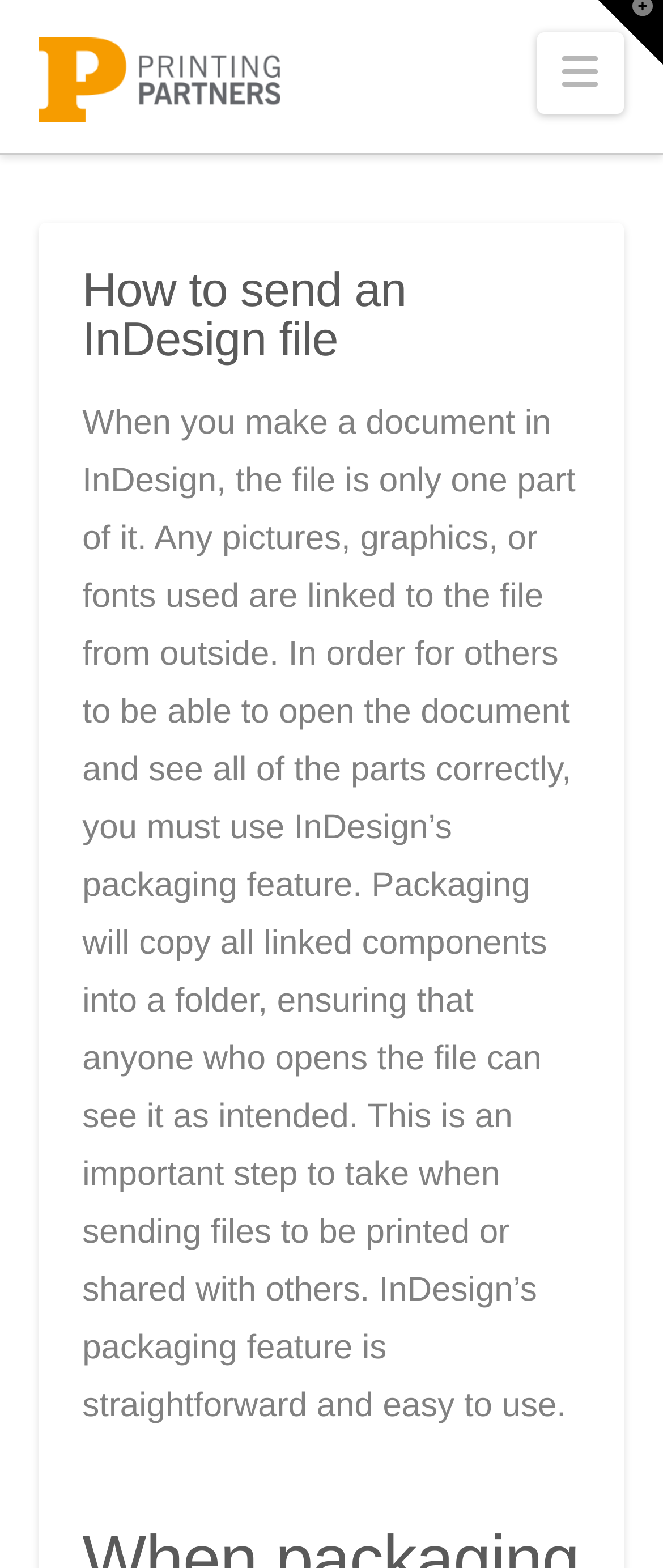Create a detailed narrative describing the layout and content of the webpage.

The webpage is about "How to send an InDesign file" and is provided by "Printing Partners". At the top left of the page, there is a link and an image, both labeled "Printing Partners". 

Below the "Printing Partners" link and image, there is a navigation button on the right side of the page. When expanded, it reveals a header section that contains a heading "How to send an InDesign file" at the top center of the page. 

Under the heading, there is a block of text that explains the importance of packaging an InDesign file when sharing it with others, especially for printing purposes. The text describes how InDesign's packaging feature works and its benefits.

At the top right corner of the page, there is another button that seems to control a widget bar.